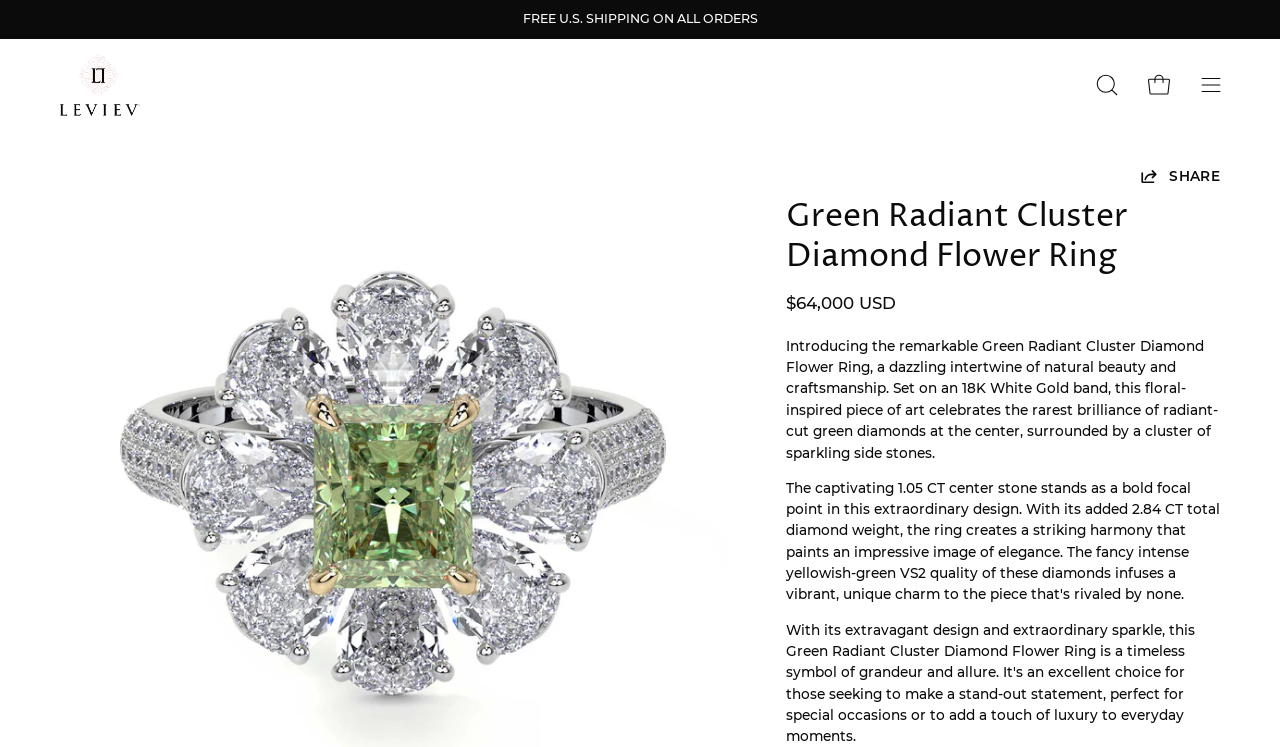Give a full account of the webpage's elements and their arrangement.

The webpage is about the Green Radiant Cluster Diamond Flower Ring, a luxurious jewelry piece from Leviev Diamonds. At the top of the page, there is a risk-free shopping guarantee notice. Below it, the Leviev Diamonds logo is displayed, along with a link to the brand's main page. 

On the right side of the top section, there are three buttons: a search bar, a cart button, and a navigation menu button. The search bar and cart buttons are aligned vertically, with the navigation menu button positioned to their right.

Further down, the page features a prominent heading that reads "Green Radiant Cluster Diamond Flower Ring". Below this heading, the price of the ring is displayed, "$64,000 USD". 

A detailed description of the ring follows, highlighting its unique features, such as the radiant-cut green diamonds and sparkling side stones set on an 18K White Gold band. This descriptive text is positioned below the price and takes up a significant portion of the page. 

Additionally, there is a "SHARE" button and a "Link copied" notification, indicating that users can share the page with others.